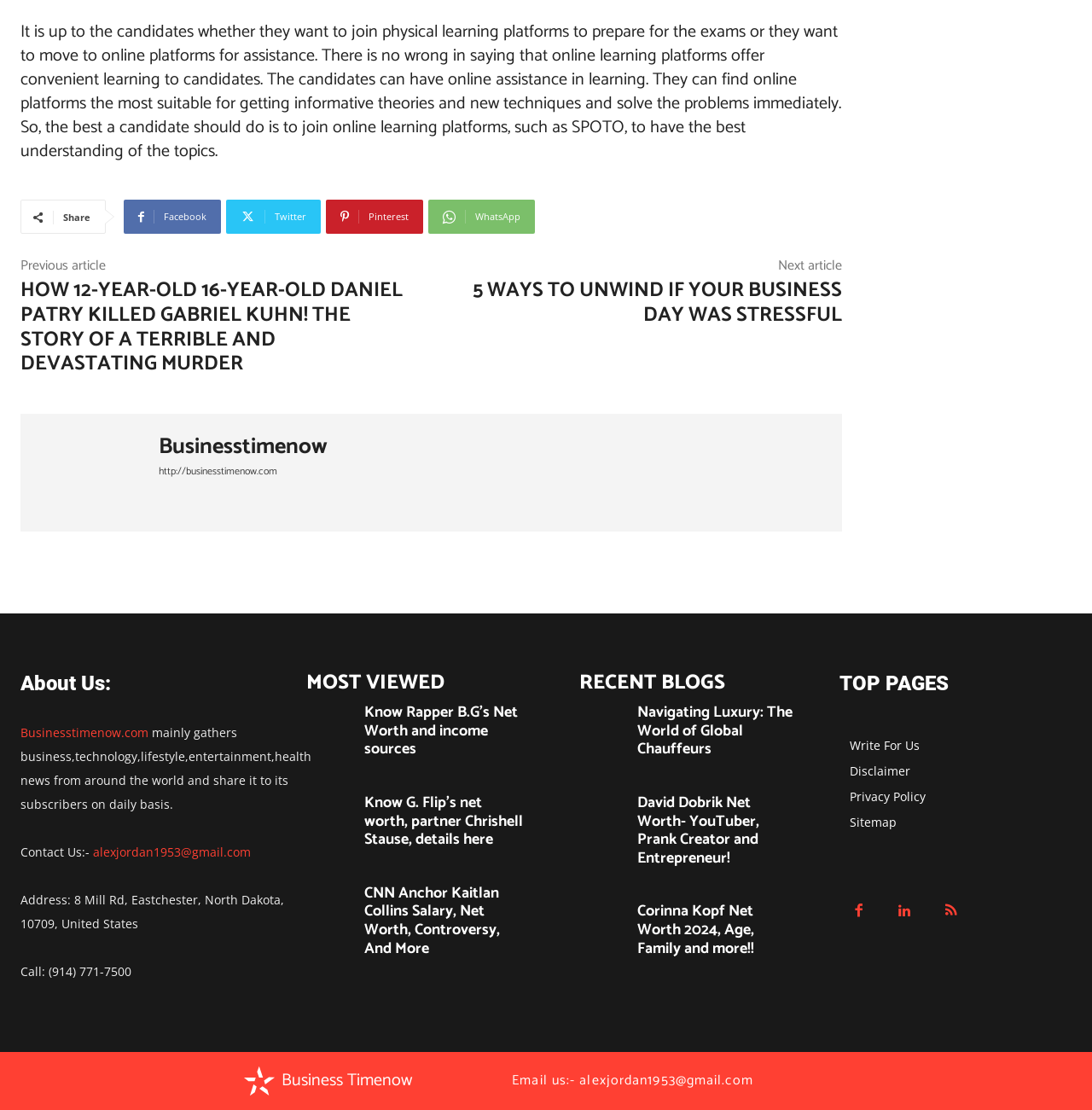Please identify the bounding box coordinates of the element on the webpage that should be clicked to follow this instruction: "Share on Facebook". The bounding box coordinates should be given as four float numbers between 0 and 1, formatted as [left, top, right, bottom].

[0.113, 0.18, 0.202, 0.211]